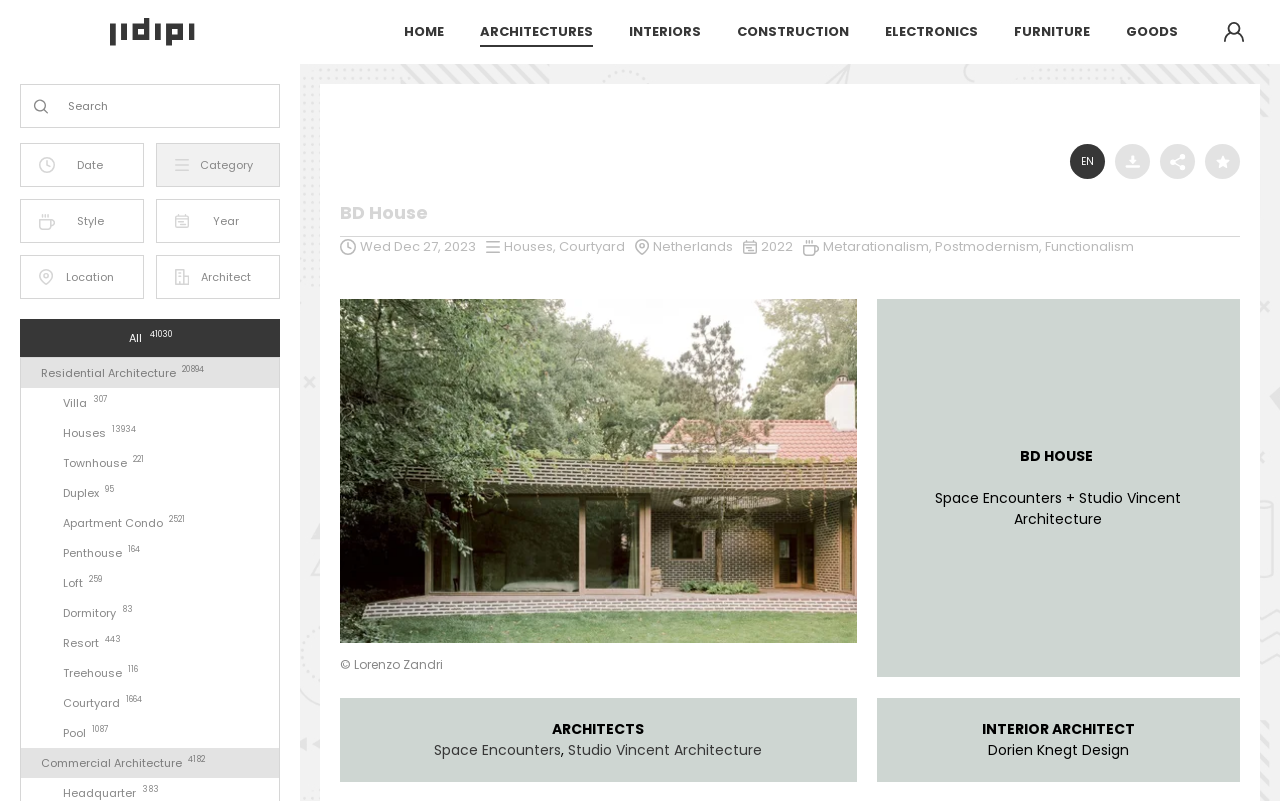Predict the bounding box of the UI element that fits this description: "Wed Dec 27, 2023".

[0.281, 0.296, 0.372, 0.32]